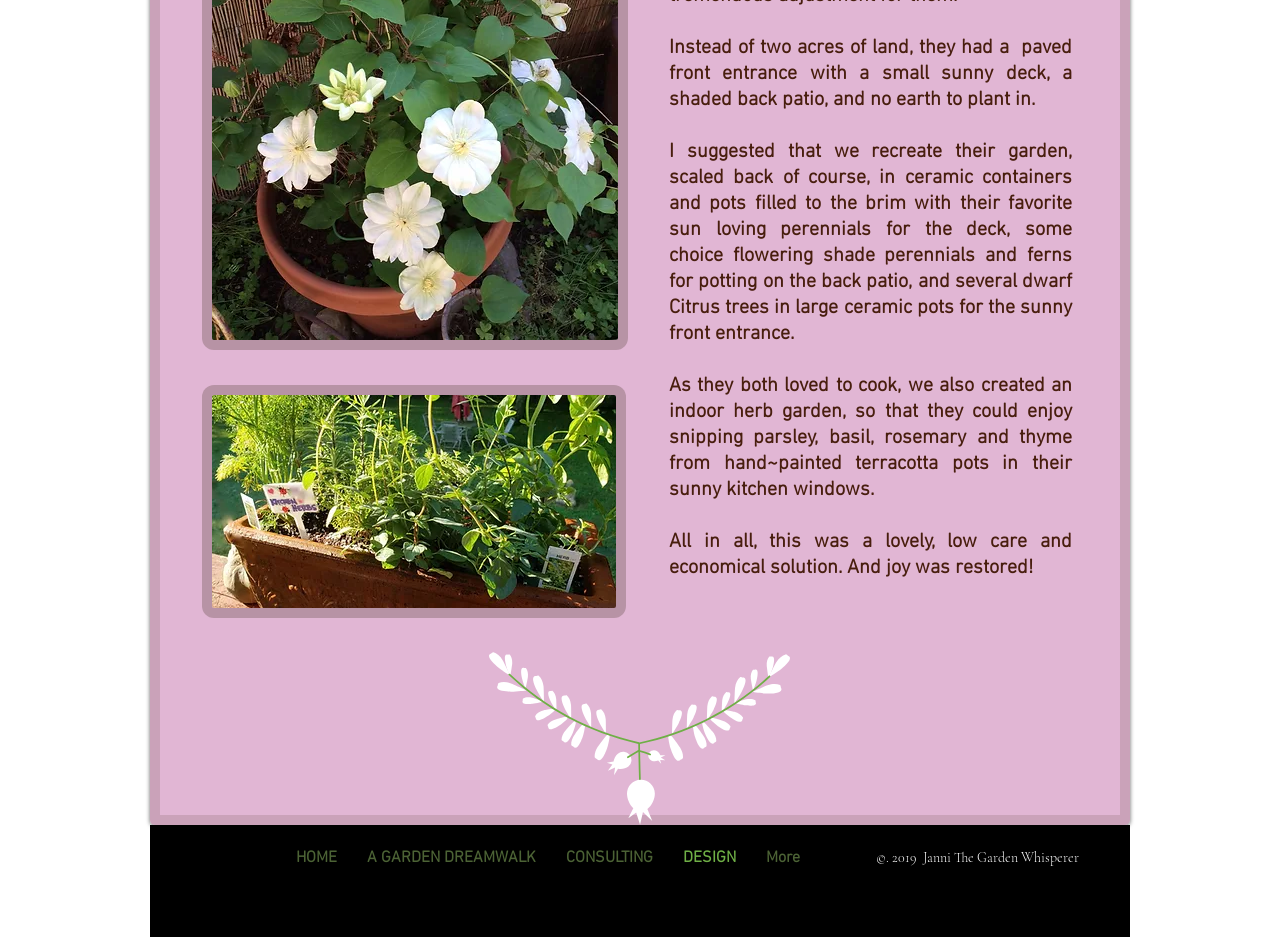Given the description "CONSULTING", provide the bounding box coordinates of the corresponding UI element.

[0.43, 0.903, 0.522, 0.93]